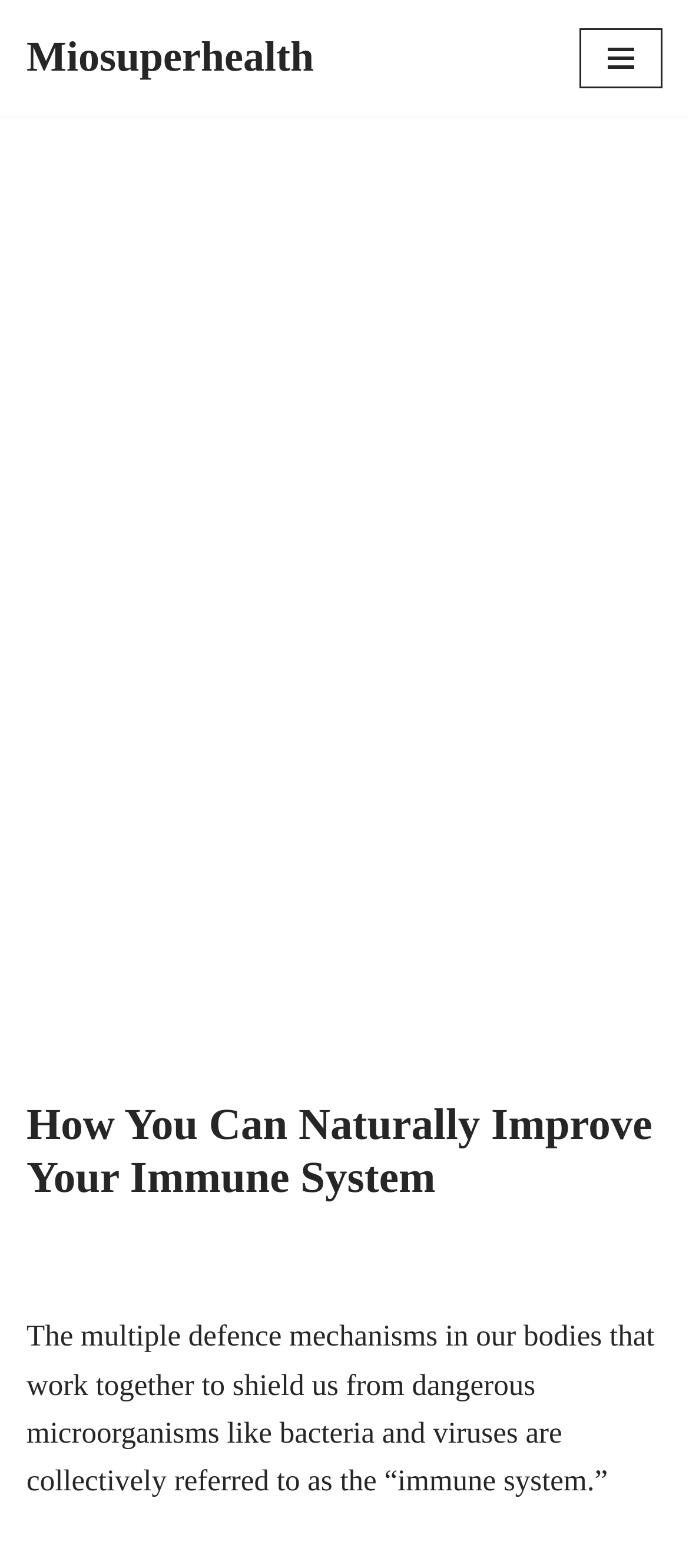What is the topic of the webpage?
Please give a detailed and elaborate explanation in response to the question.

The webpage is about naturally improving the immune system, as indicated by the heading and the content of the webpage.